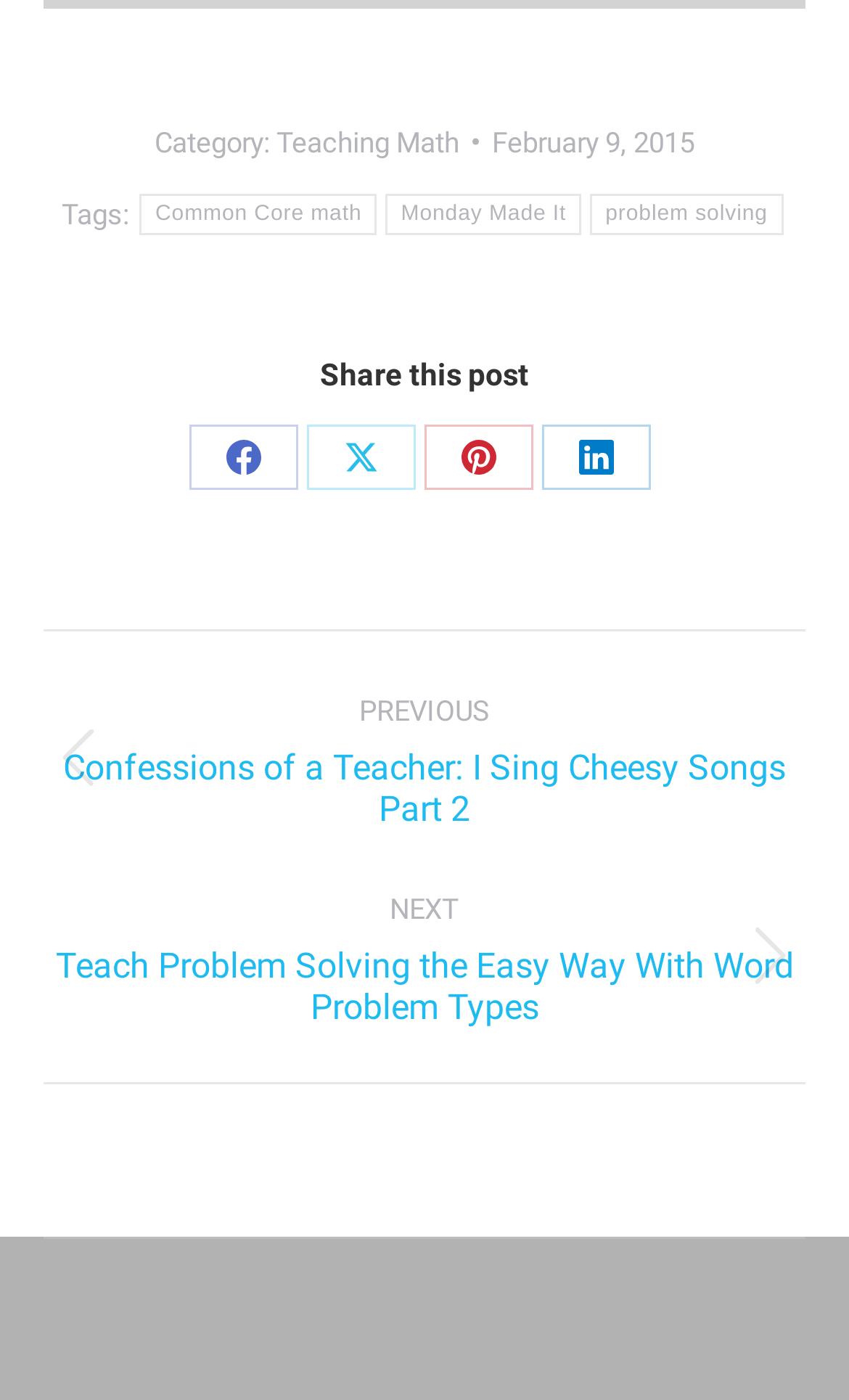Provide a short answer to the following question with just one word or phrase: What is the title of the previous post?

Confessions of a Teacher: I Sing Cheesy Songs Part 2